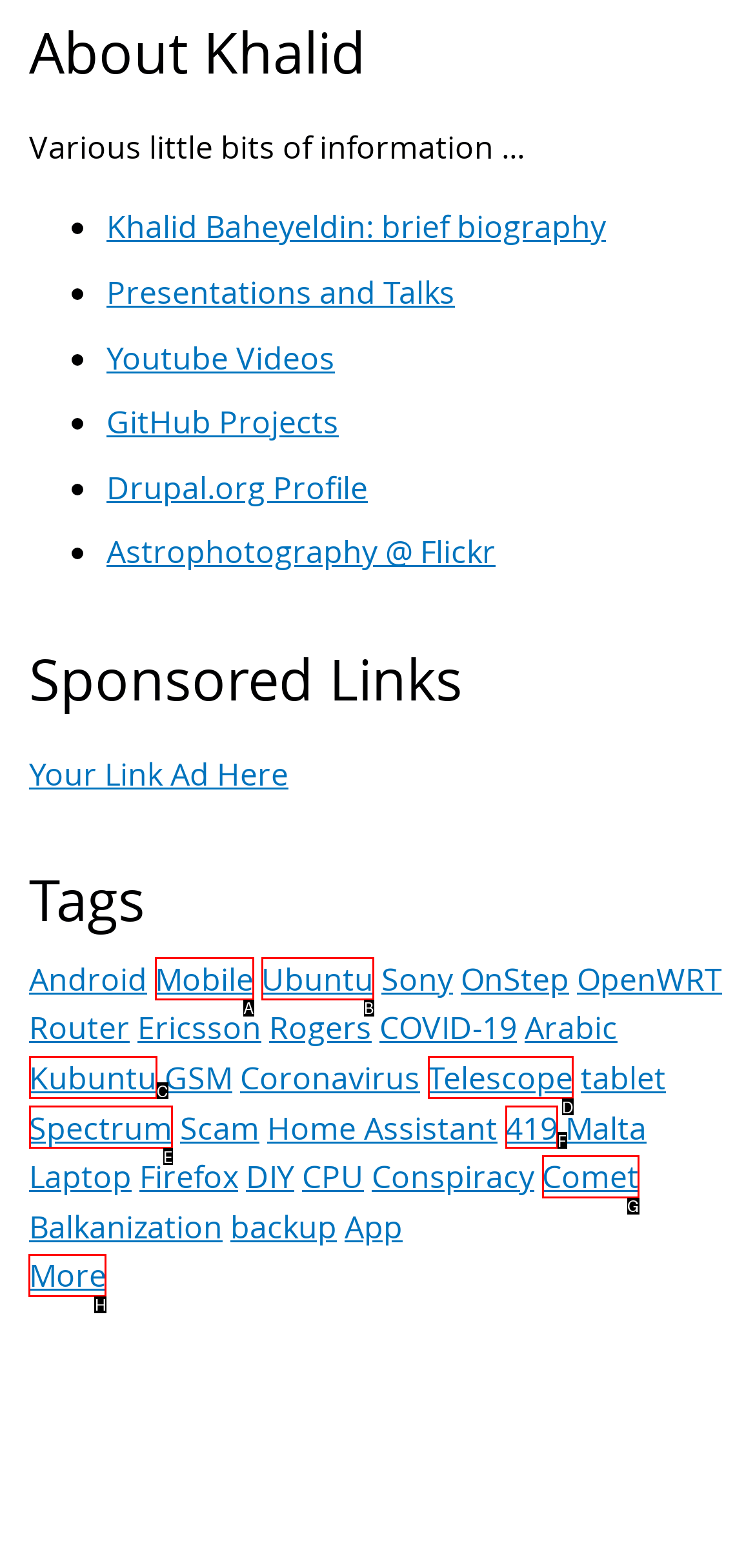For the instruction: Check More, which HTML element should be clicked?
Respond with the letter of the appropriate option from the choices given.

H